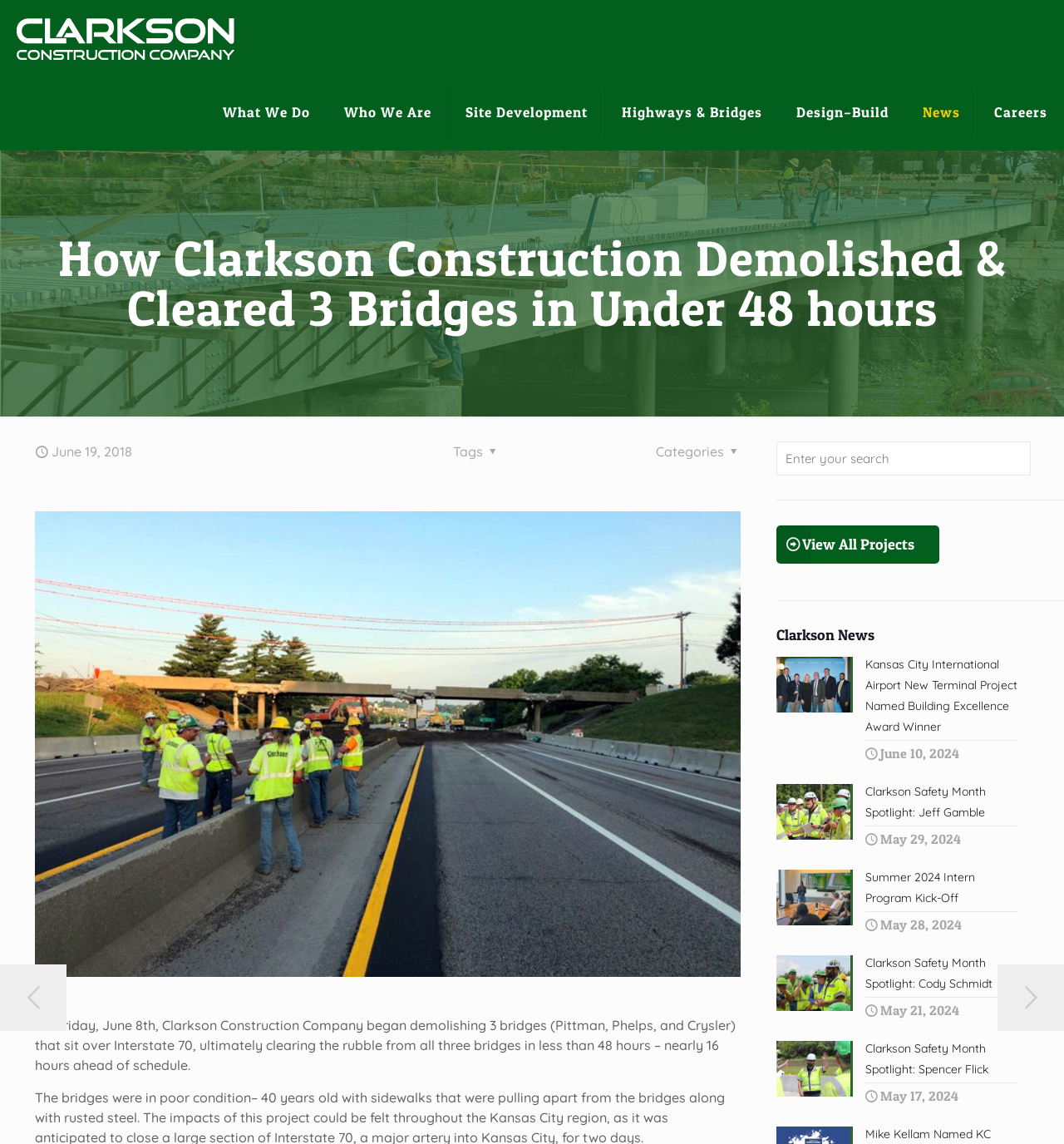Locate the bounding box coordinates of the element I should click to achieve the following instruction: "Search for a project".

[0.73, 0.386, 0.969, 0.416]